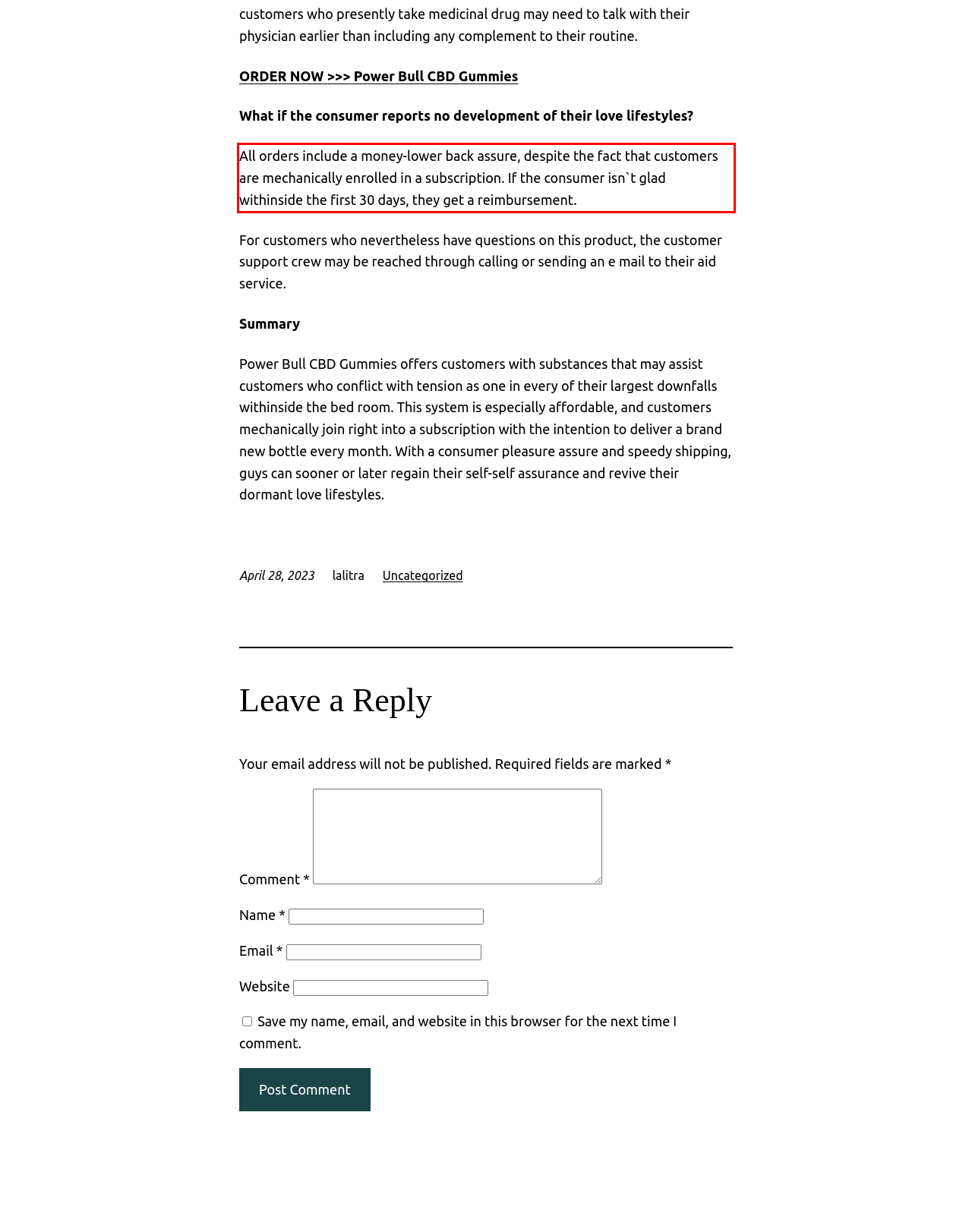With the given screenshot of a webpage, locate the red rectangle bounding box and extract the text content using OCR.

All orders include a money-lower back assure, despite the fact that customers are mechanically enrolled in a subscription. If the consumer isn`t glad withinside the first 30 days, they get a reimbursement.